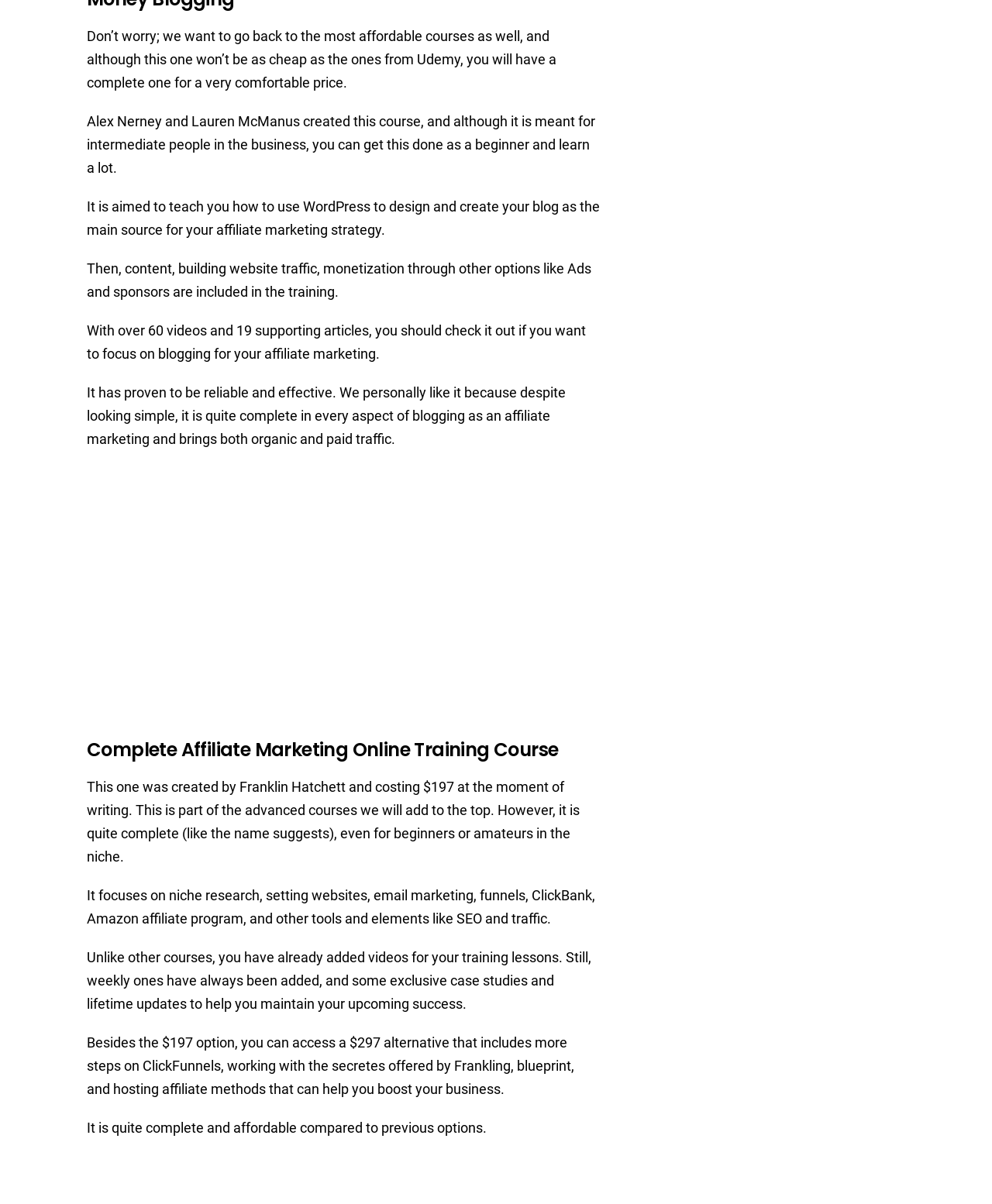Answer the question with a single word or phrase: 
How many videos are included in the first course?

Over 60